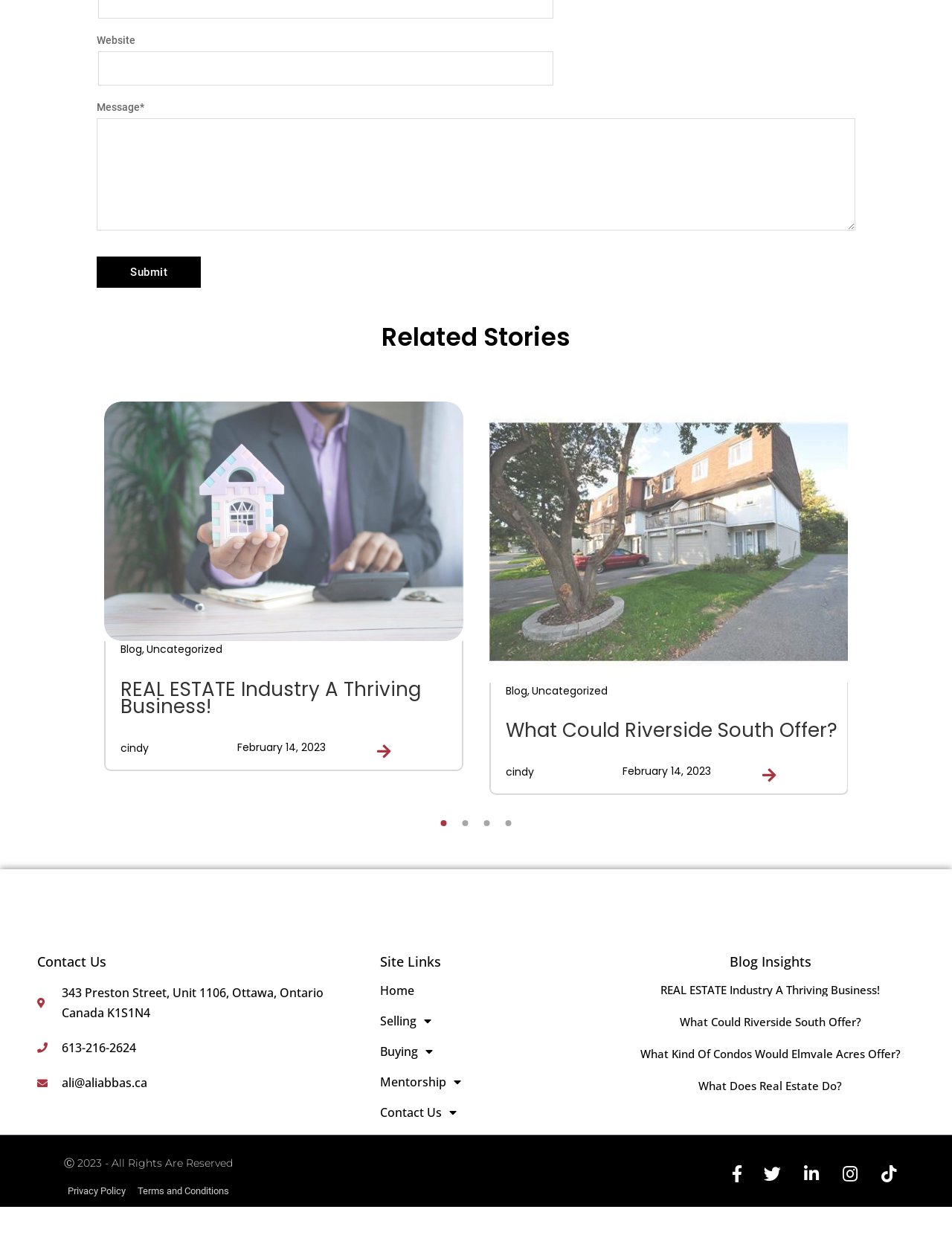Find the bounding box coordinates of the area that needs to be clicked in order to achieve the following instruction: "Go to Home page". The coordinates should be specified as four float numbers between 0 and 1, i.e., [left, top, right, bottom].

[0.399, 0.788, 0.645, 0.8]